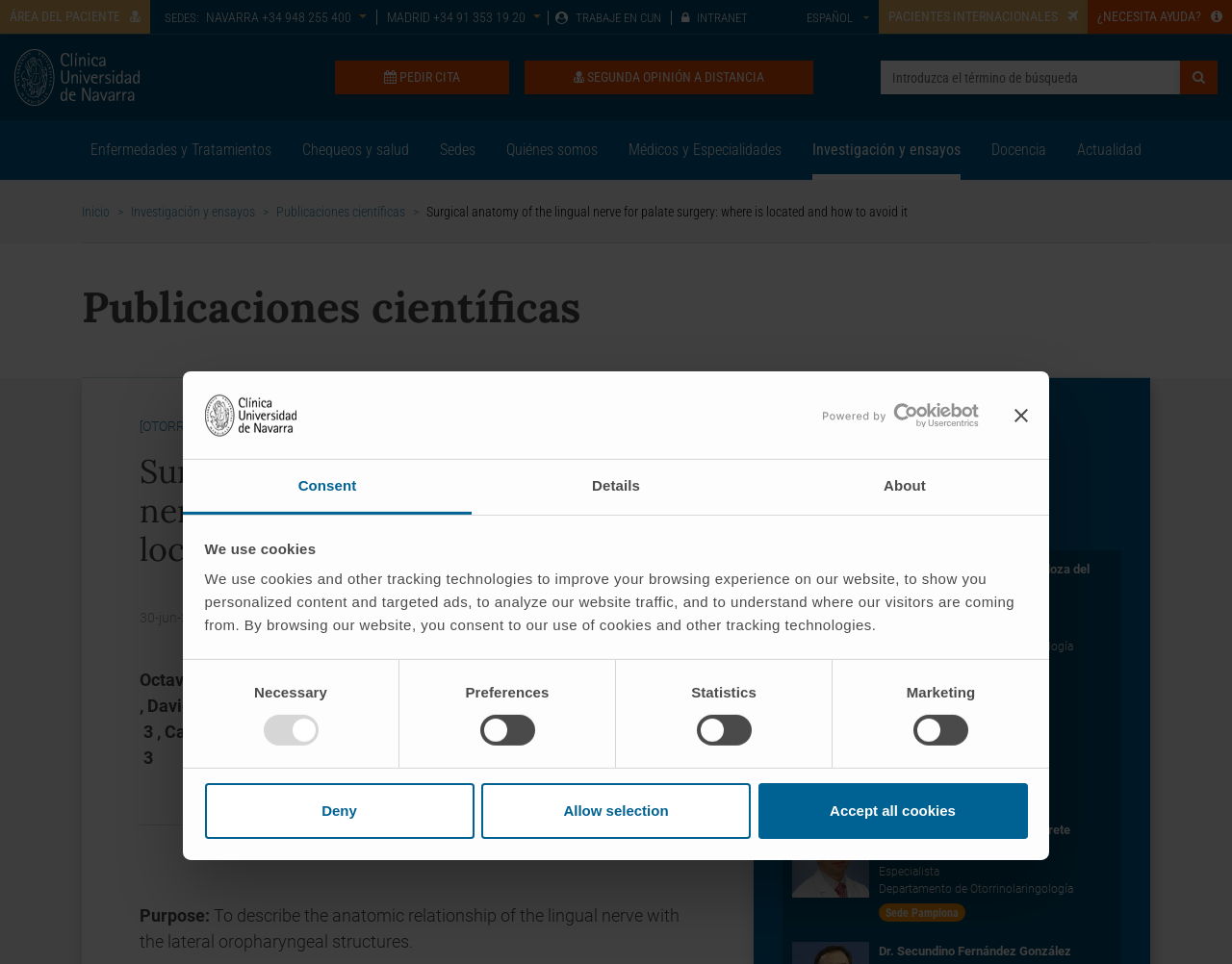Based on the provided description, "Dra. Marta Calvo Imirizaldu", find the bounding box of the corresponding UI element in the screenshot.

[0.713, 0.728, 0.836, 0.743]